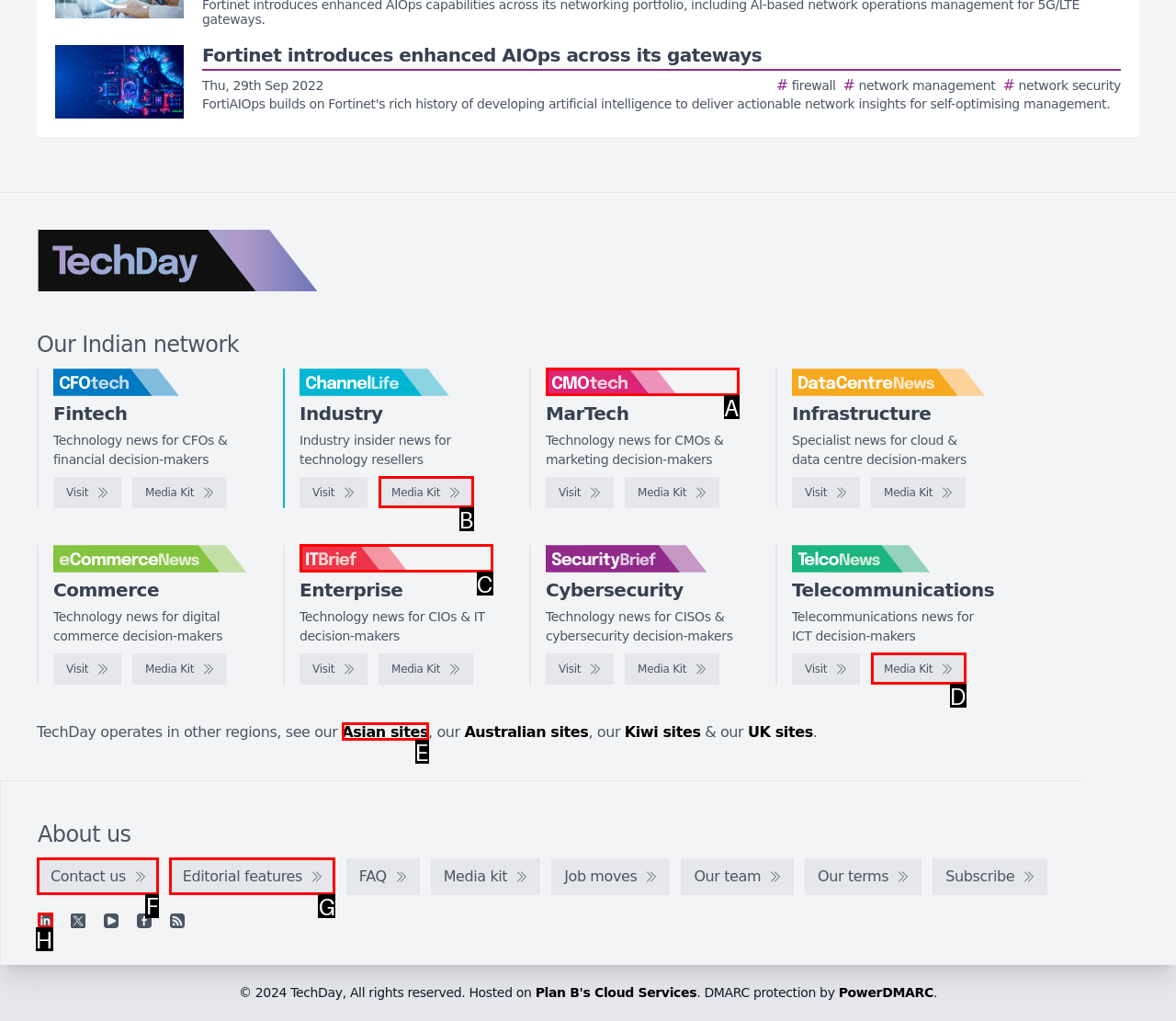Select the option I need to click to accomplish this task: Contact us
Provide the letter of the selected choice from the given options.

F